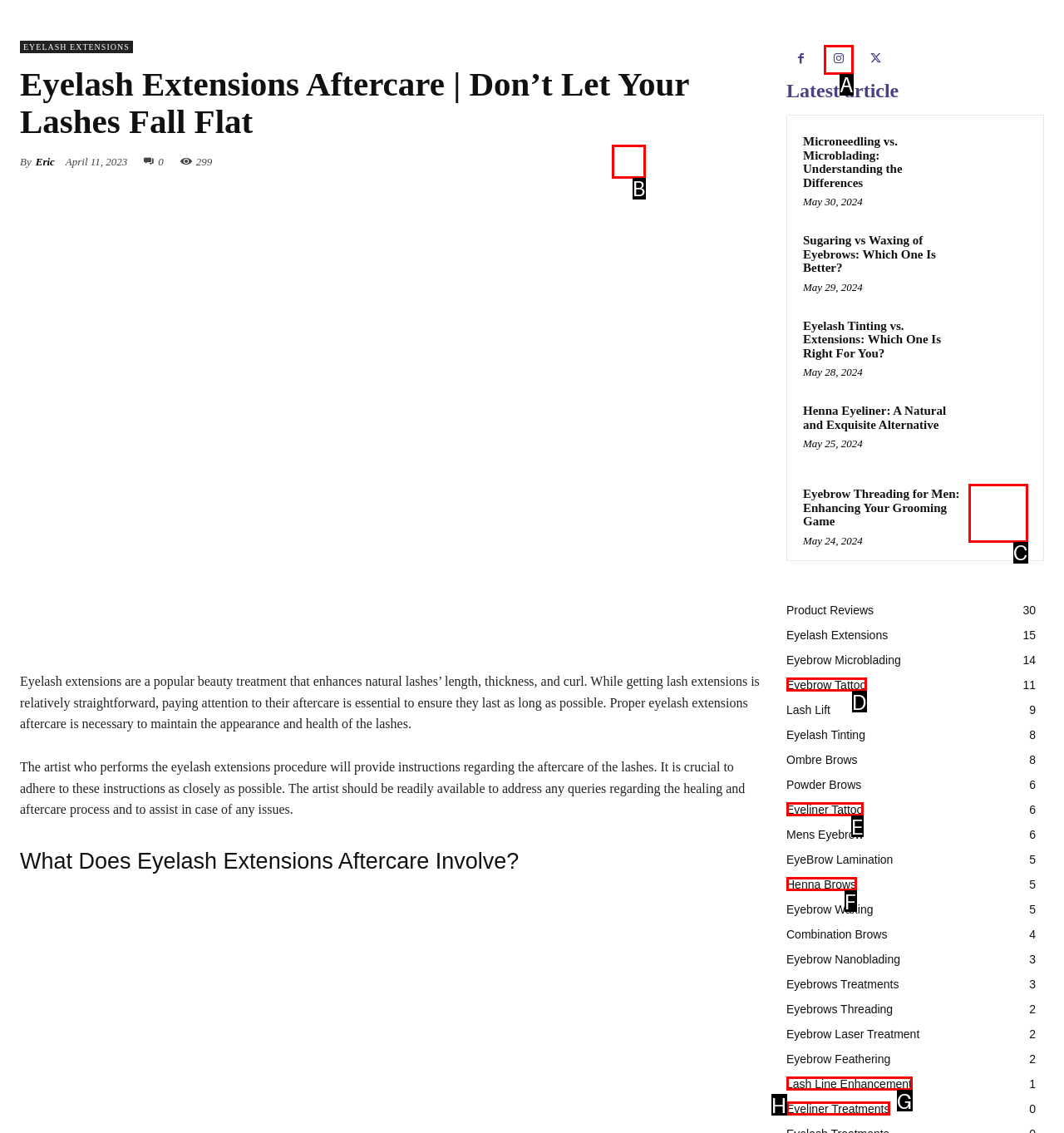Examine the description: Eyeliner Treatments0 and indicate the best matching option by providing its letter directly from the choices.

H